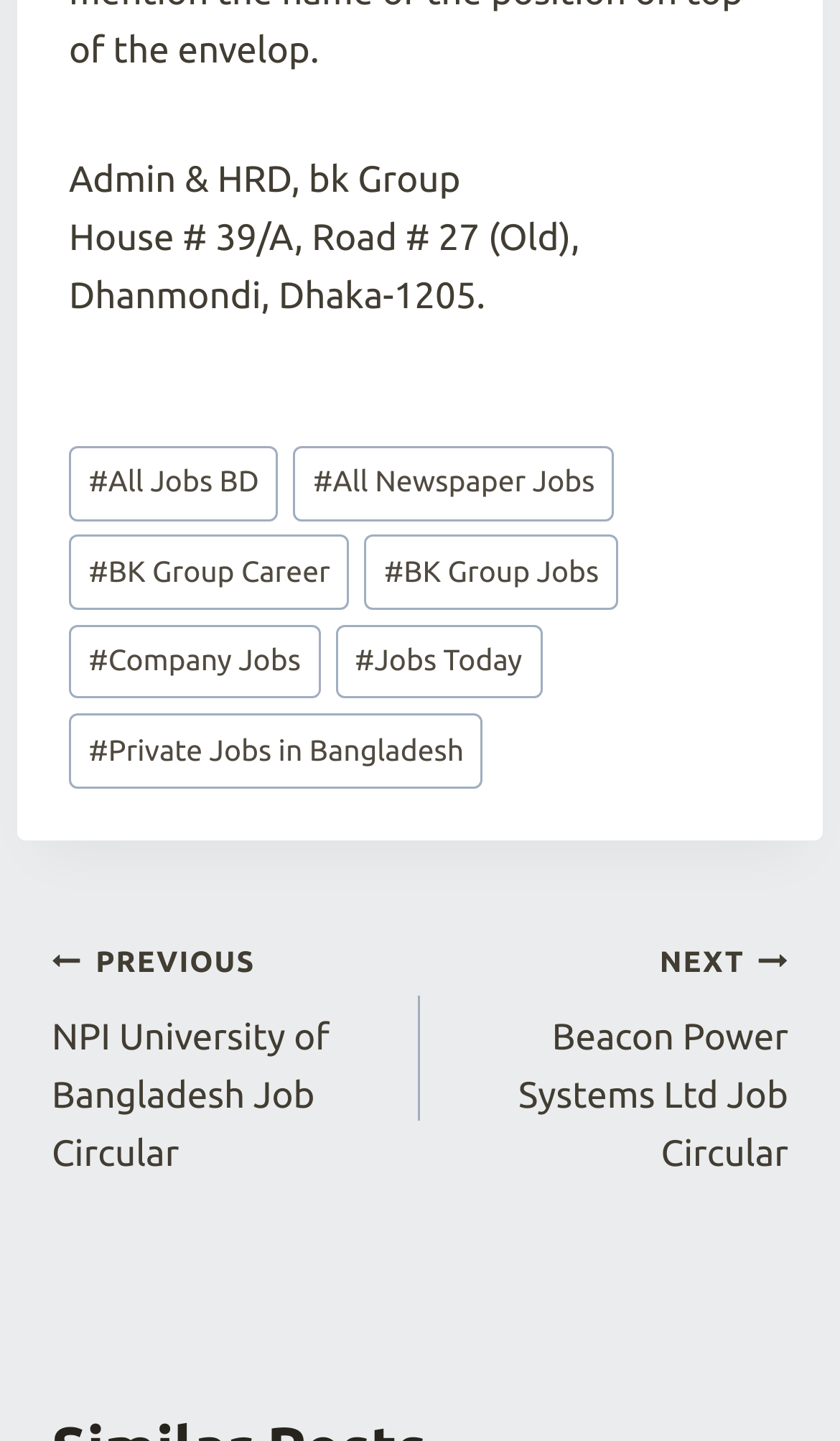Respond with a single word or phrase to the following question: How many links are in the footer section?

8